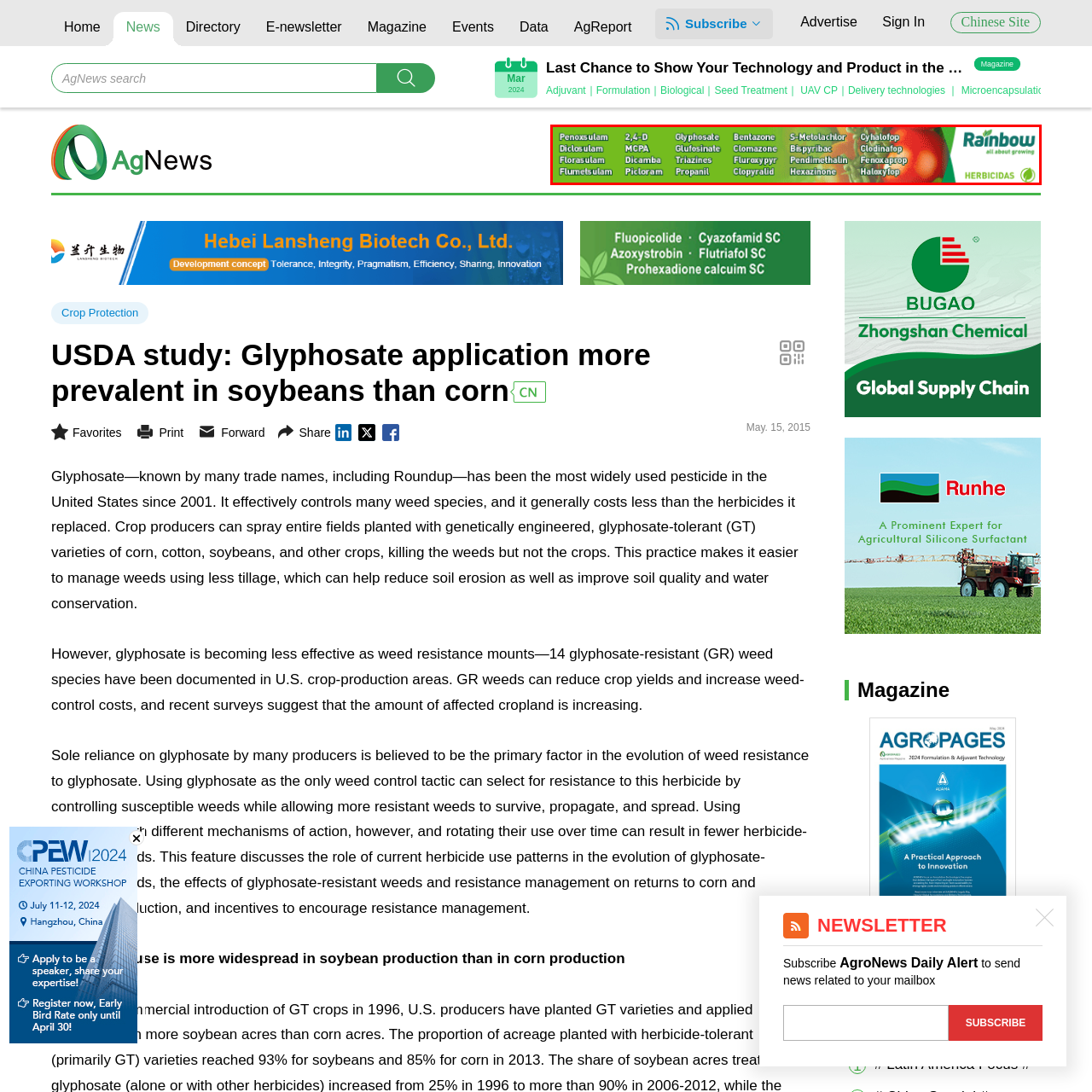Observe the content highlighted by the red box and supply a one-word or short phrase answer to the question: What is the focus of Rainbow Agro's products?

Crop protection